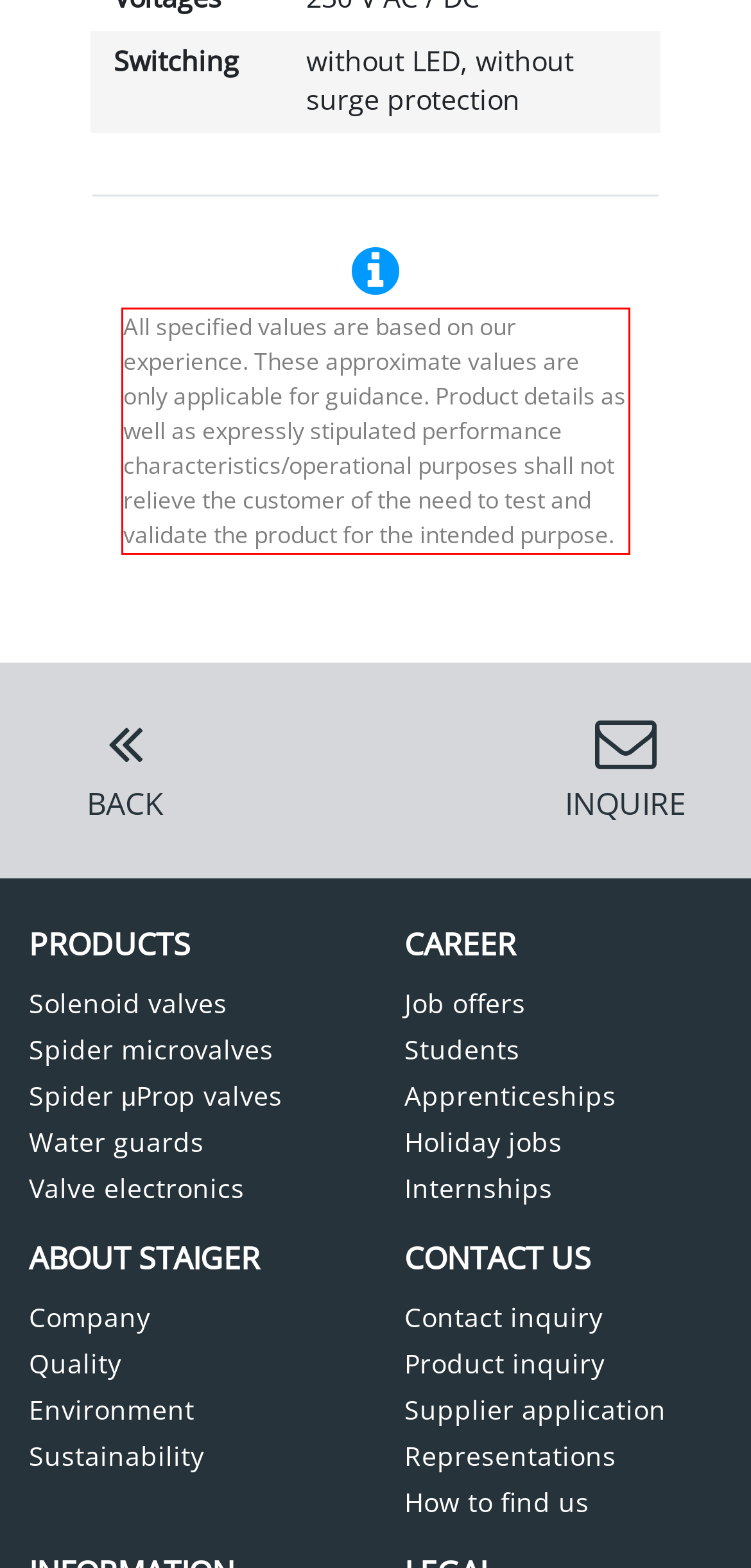Please analyze the provided webpage screenshot and perform OCR to extract the text content from the red rectangle bounding box.

All specified values are based on our experience. These approximate values are only applicable for guidance. Product details as well as expressly stipulated performance characteristics/operational purposes shall not relieve the customer of the need to test and validate the product for the intended purpose.